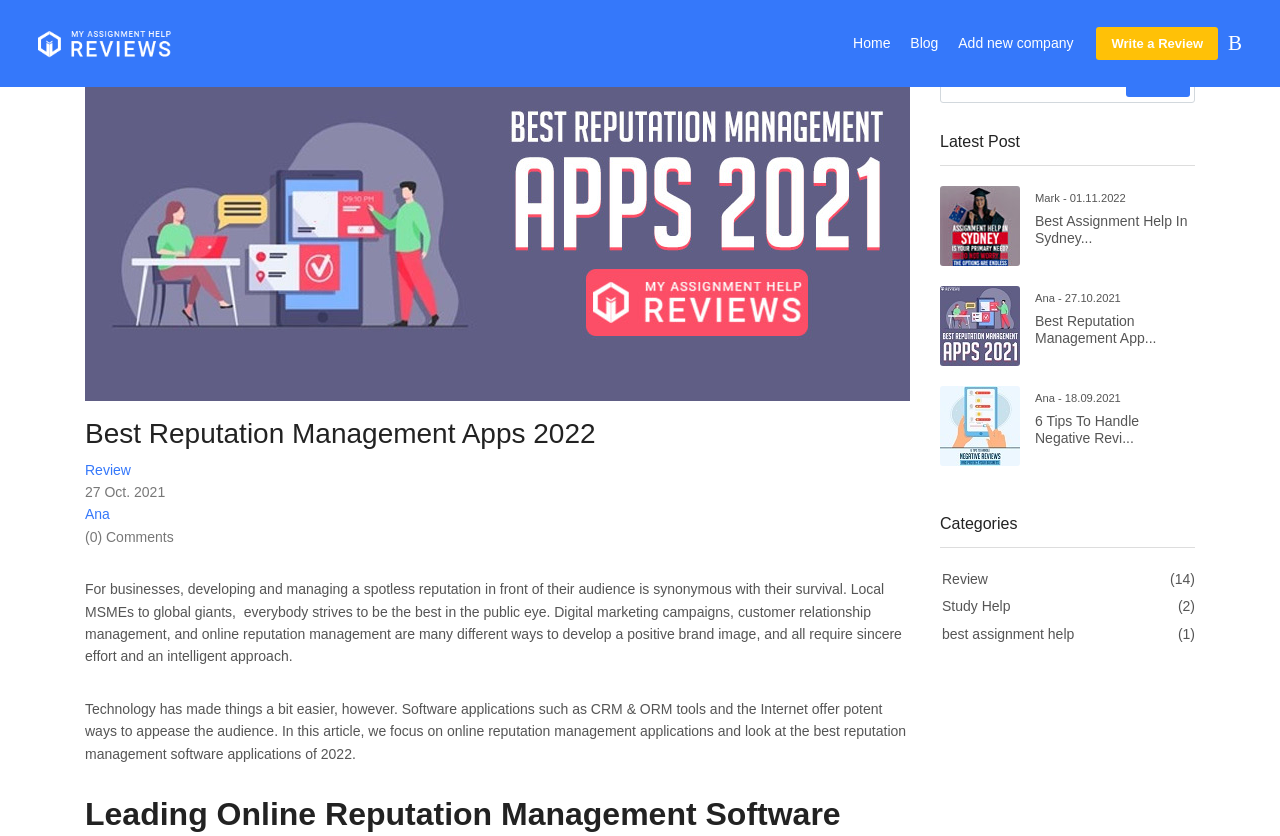What is the purpose of the textbox?
Give a detailed response to the question by analyzing the screenshot.

I inferred this answer by looking at the textbox with the placeholder 'Search..' and the adjacent button 'Search', which suggests that the textbox is for searching purposes.